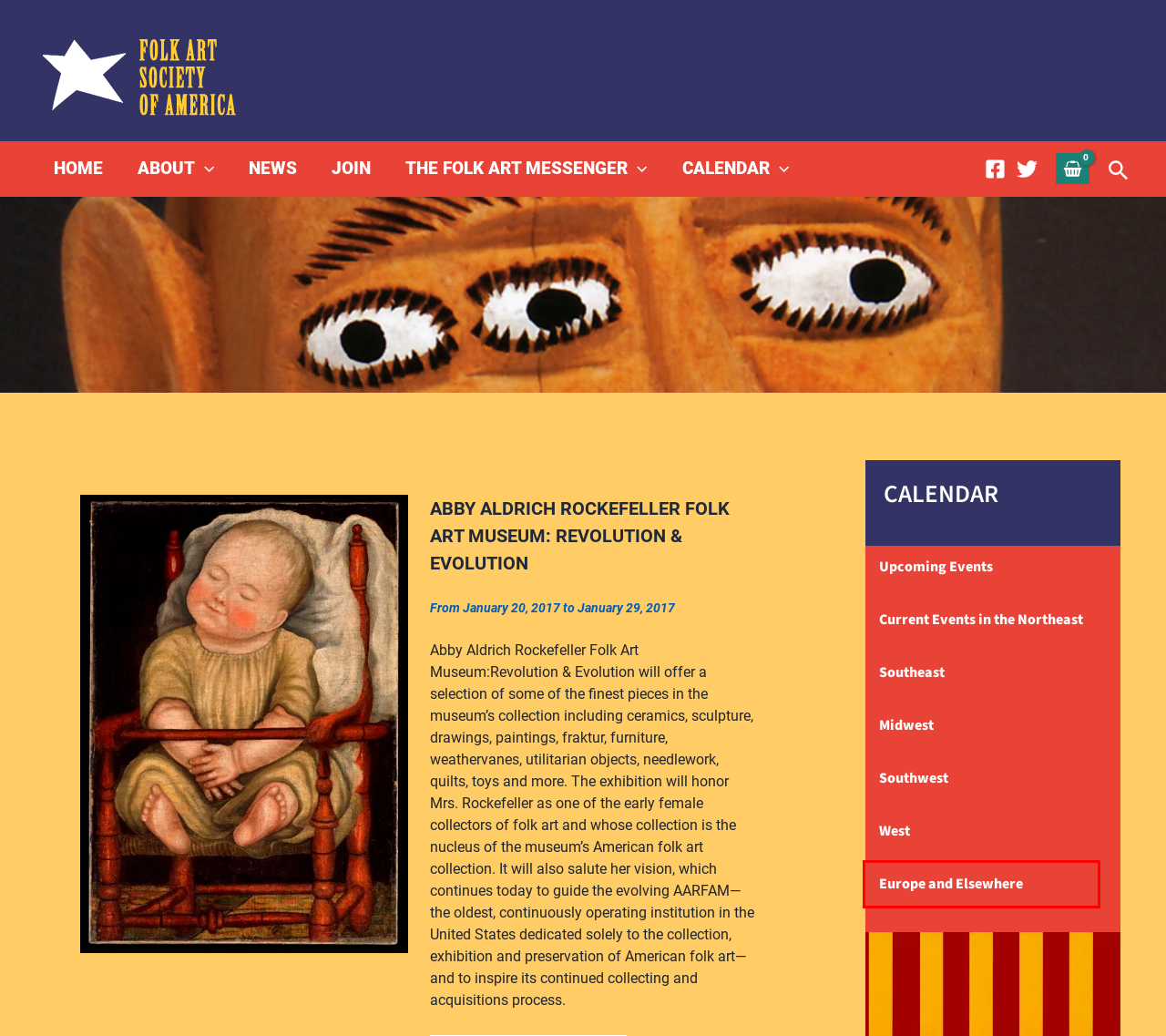You see a screenshot of a webpage with a red bounding box surrounding an element. Pick the webpage description that most accurately represents the new webpage after interacting with the element in the red bounding box. The options are:
A. Current Events in the Midwest – Folk Art Society of America
B. Events – Folk Art Society of America
C. Current Events in Europe and Elsewhere – Folk Art Society of America
D. Folk Art Society of America
E. Current Events in the Northeast – Folk Art Society of America
F. Southeast – Folk Art Society of America
G. News – Folk Art Society of America
H. Current Events in the West – Folk Art Society of America

C